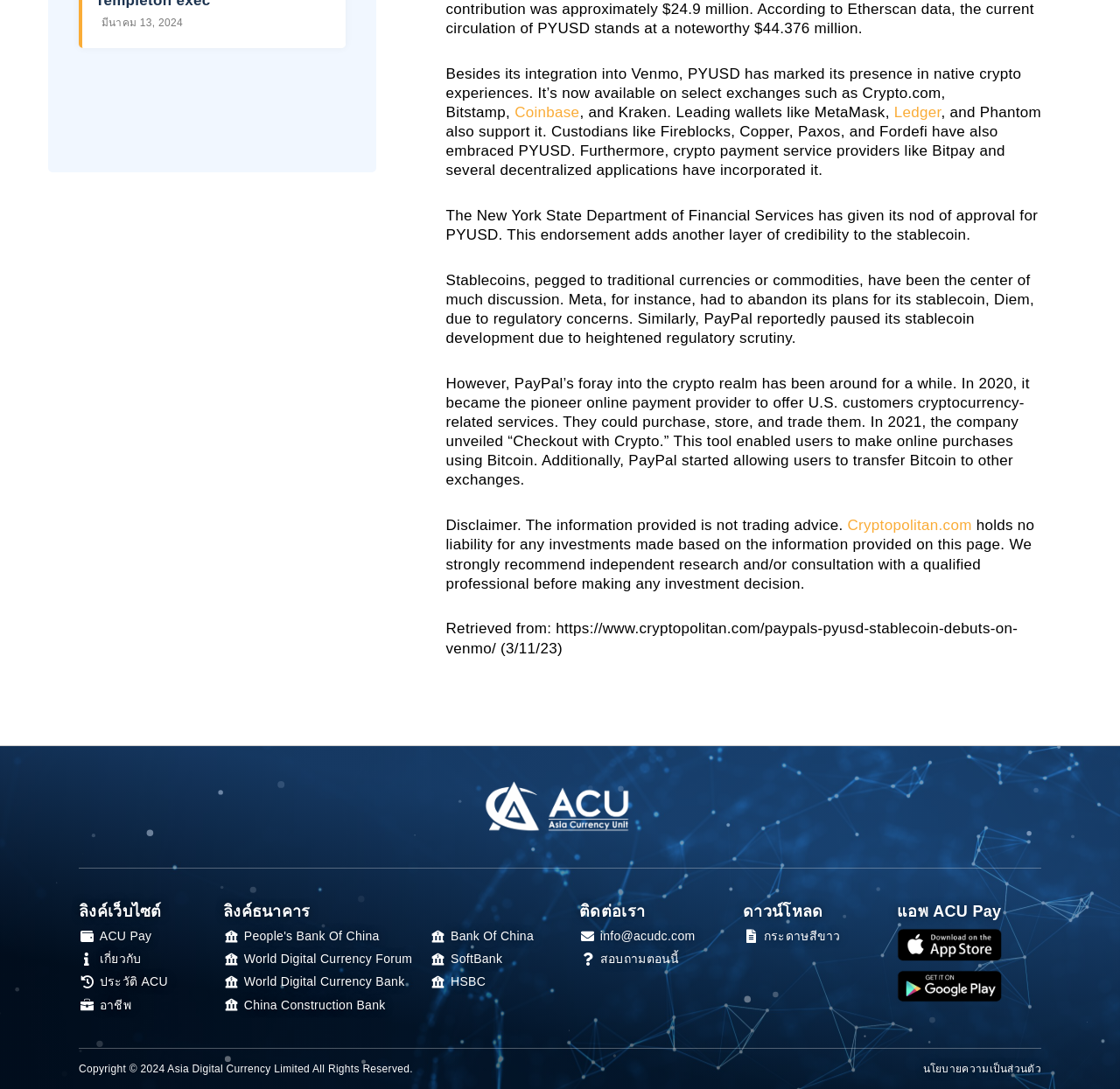Predict the bounding box of the UI element that fits this description: "เกี่ยวกับ".

[0.07, 0.873, 0.15, 0.888]